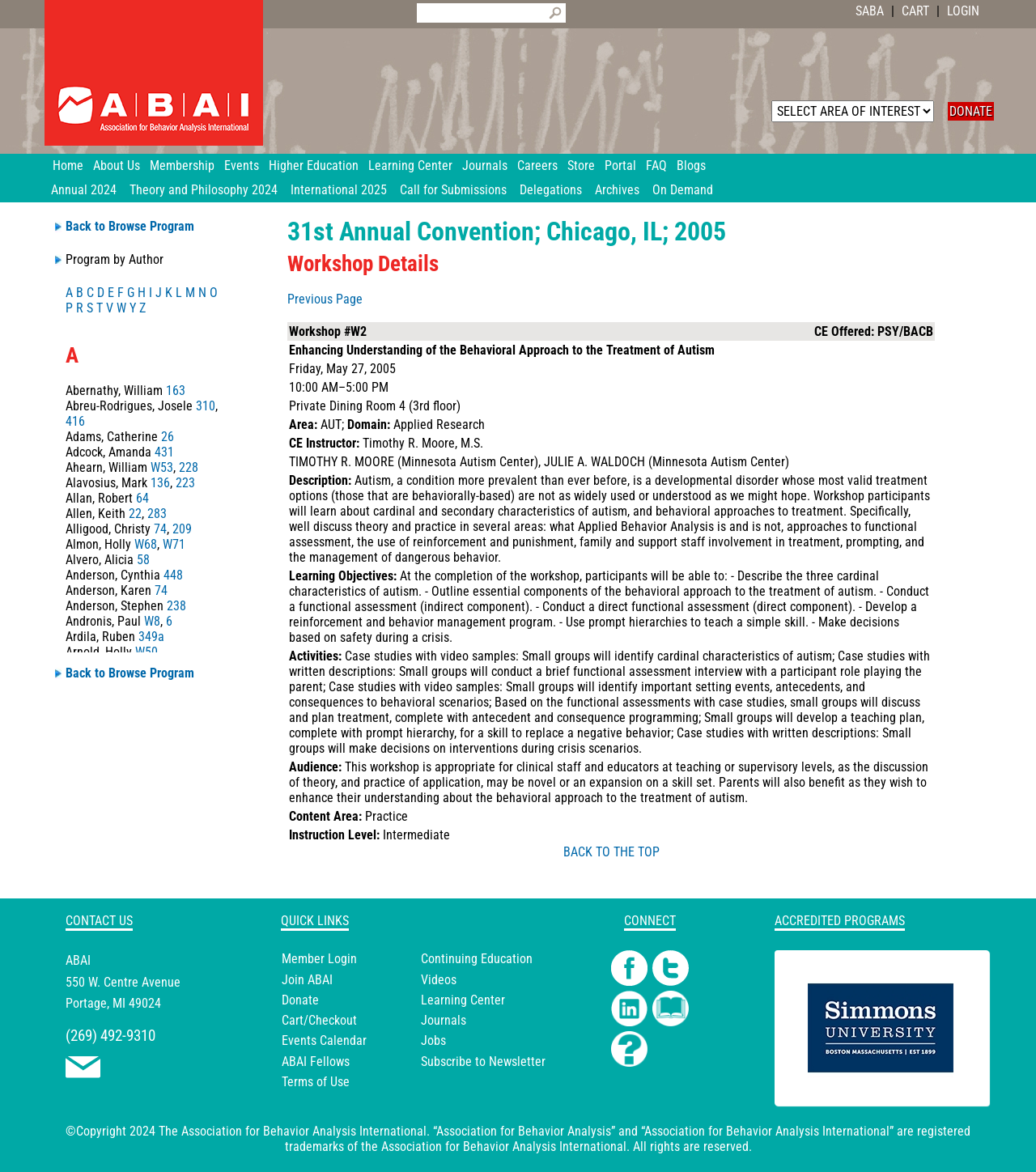Please identify the bounding box coordinates of the element I need to click to follow this instruction: "Click on 'Swiss Replica Watches'".

None